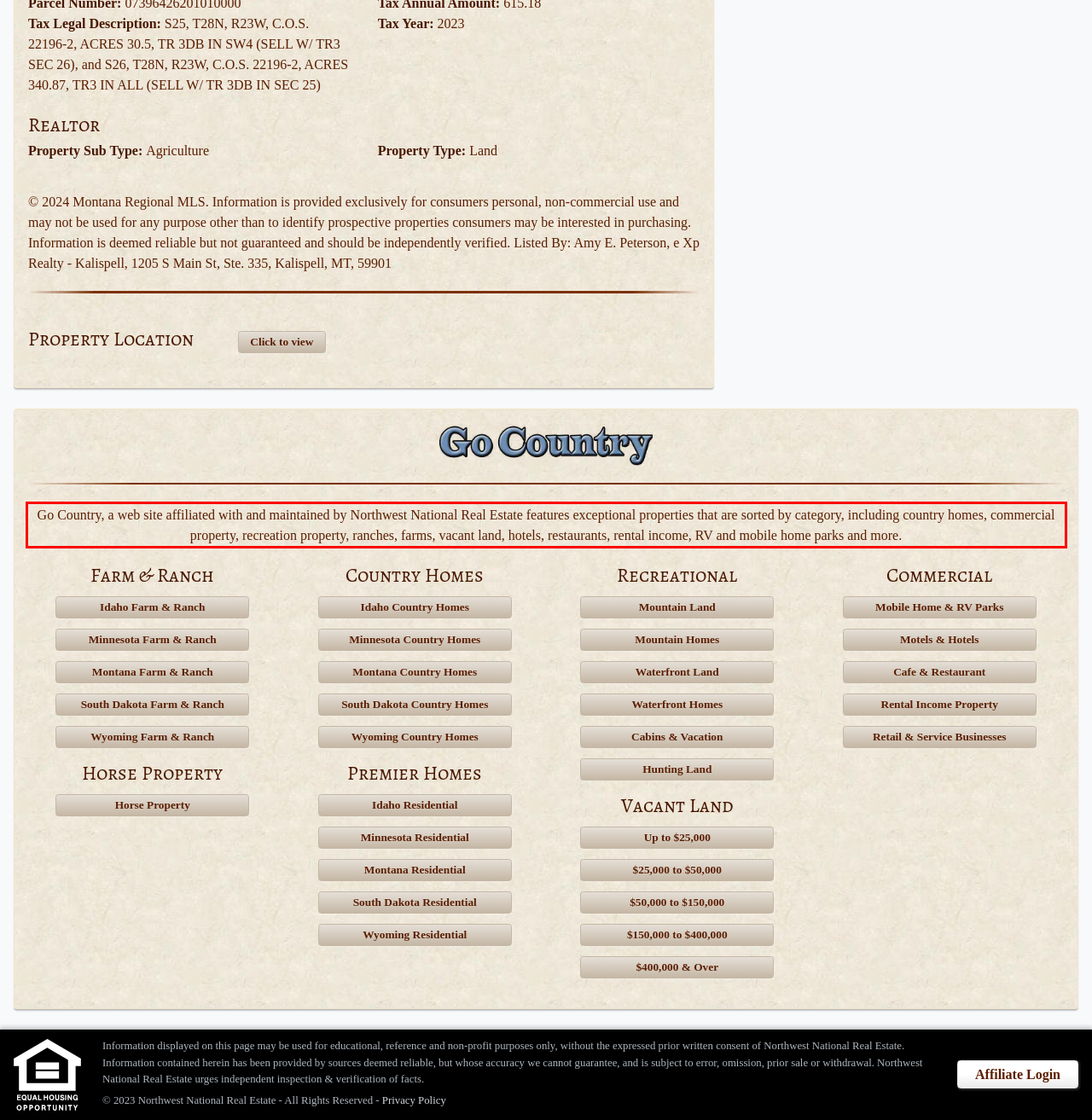Within the screenshot of the webpage, there is a red rectangle. Please recognize and generate the text content inside this red bounding box.

Go Country, a web site affiliated with and maintained by Northwest National Real Estate features exceptional properties that are sorted by category, including country homes, commercial property, recreation property, ranches, farms, vacant land, hotels, restaurants, rental income, RV and mobile home parks and more.